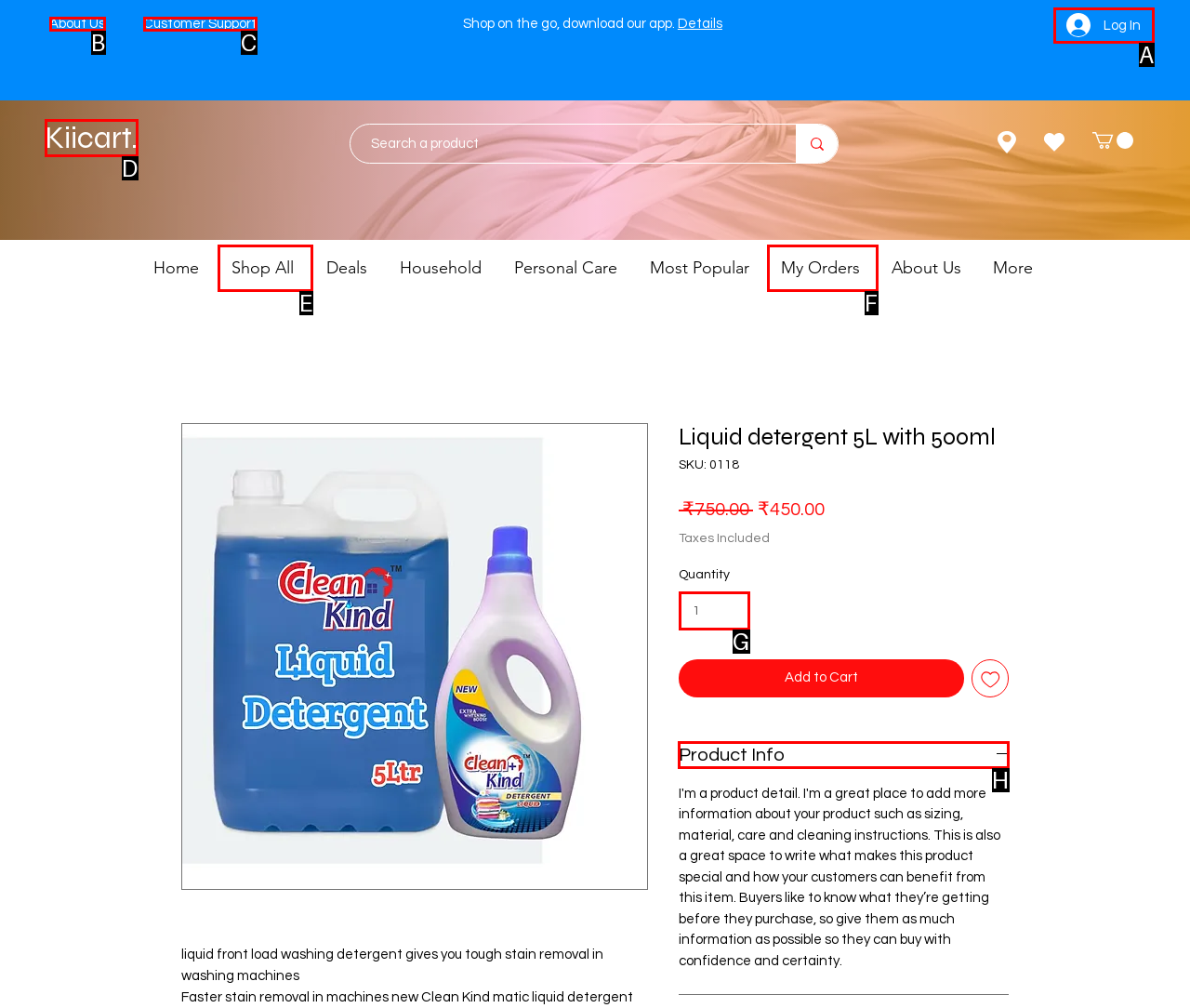Identify the letter of the UI element I need to click to carry out the following instruction: View product info

H